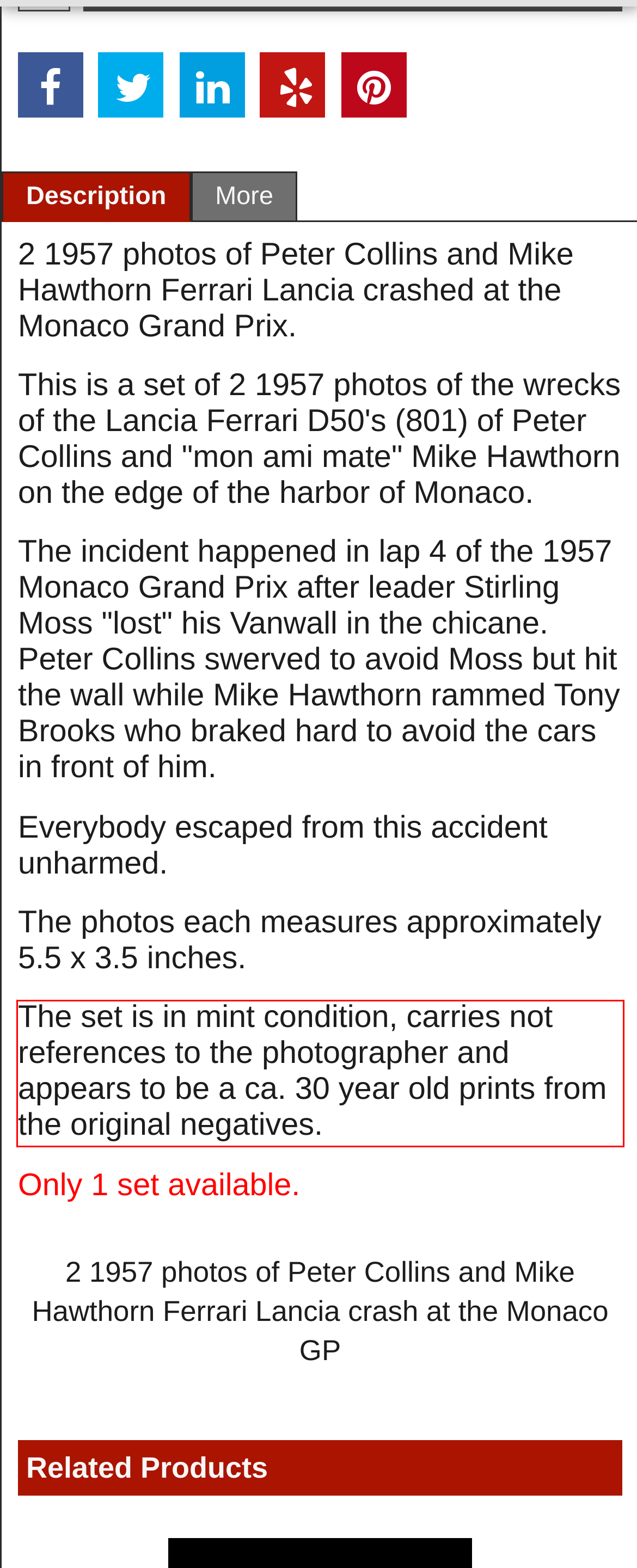There is a UI element on the webpage screenshot marked by a red bounding box. Extract and generate the text content from within this red box.

The set is in mint condition, carries not references to the photographer and appears to be a ca. 30 year old prints from the original negatives.